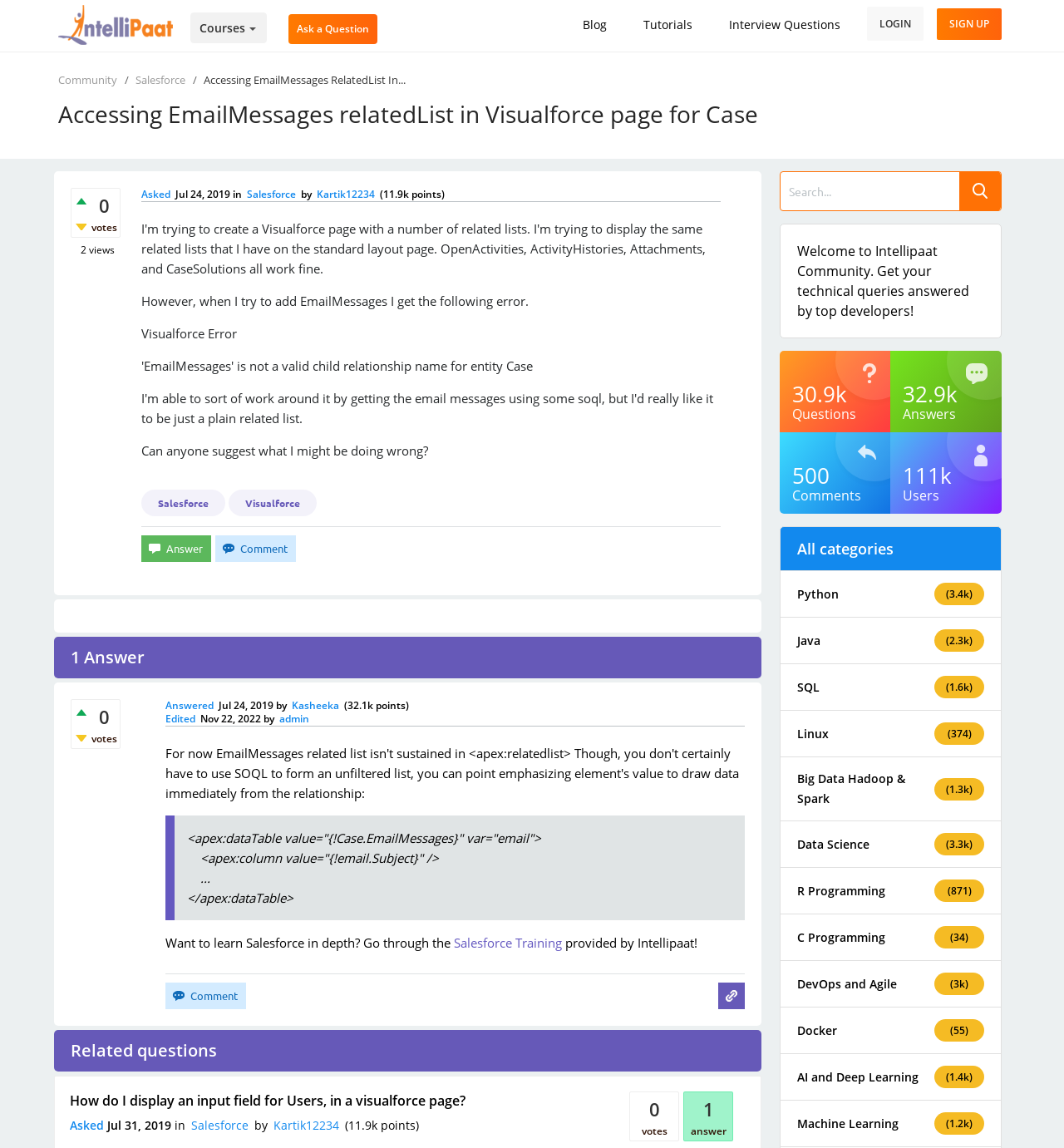Highlight the bounding box coordinates of the region I should click on to meet the following instruction: "Click the 'ask related question' button".

[0.675, 0.856, 0.7, 0.879]